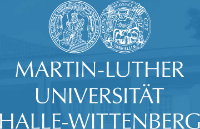Where is the university's name located in the logo?
Answer the question with a detailed and thorough explanation.

The caption states that the university's name is prominently featured beneath the two circular emblems, indicating its location in the logo.